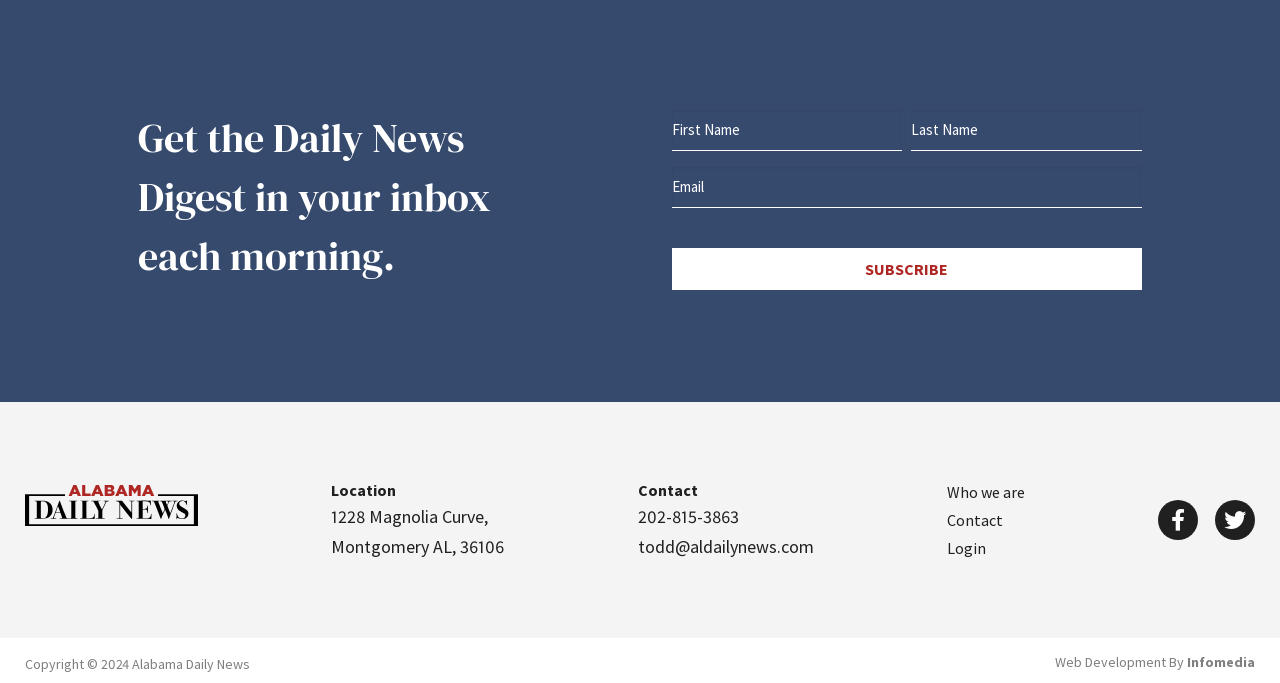Identify the bounding box coordinates of the section to be clicked to complete the task described by the following instruction: "Visit Alabama Daily News homepage". The coordinates should be four float numbers between 0 and 1, formatted as [left, top, right, bottom].

[0.02, 0.709, 0.155, 0.771]